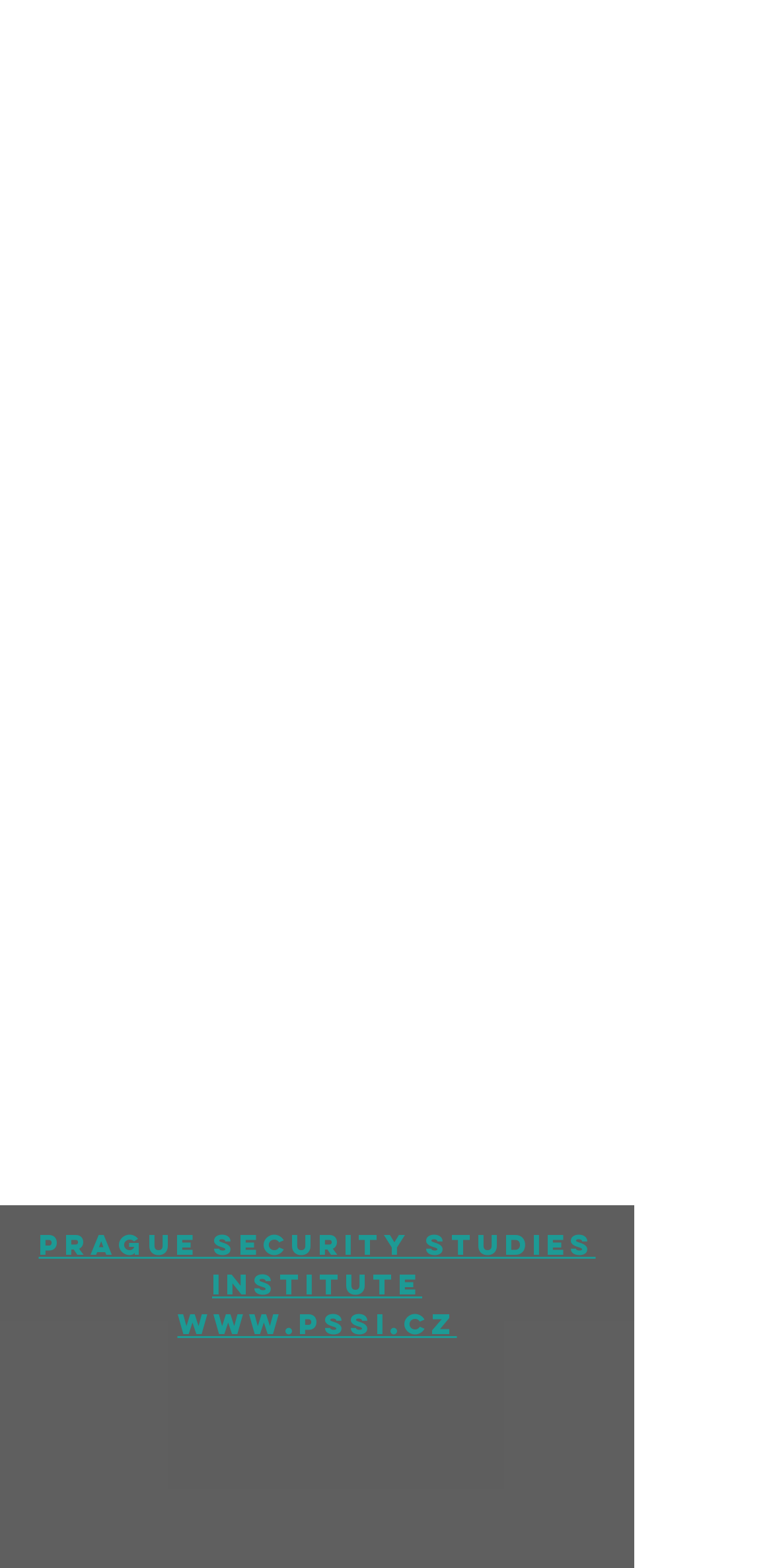How many social media links are available?
Based on the image, provide your answer in one word or phrase.

4